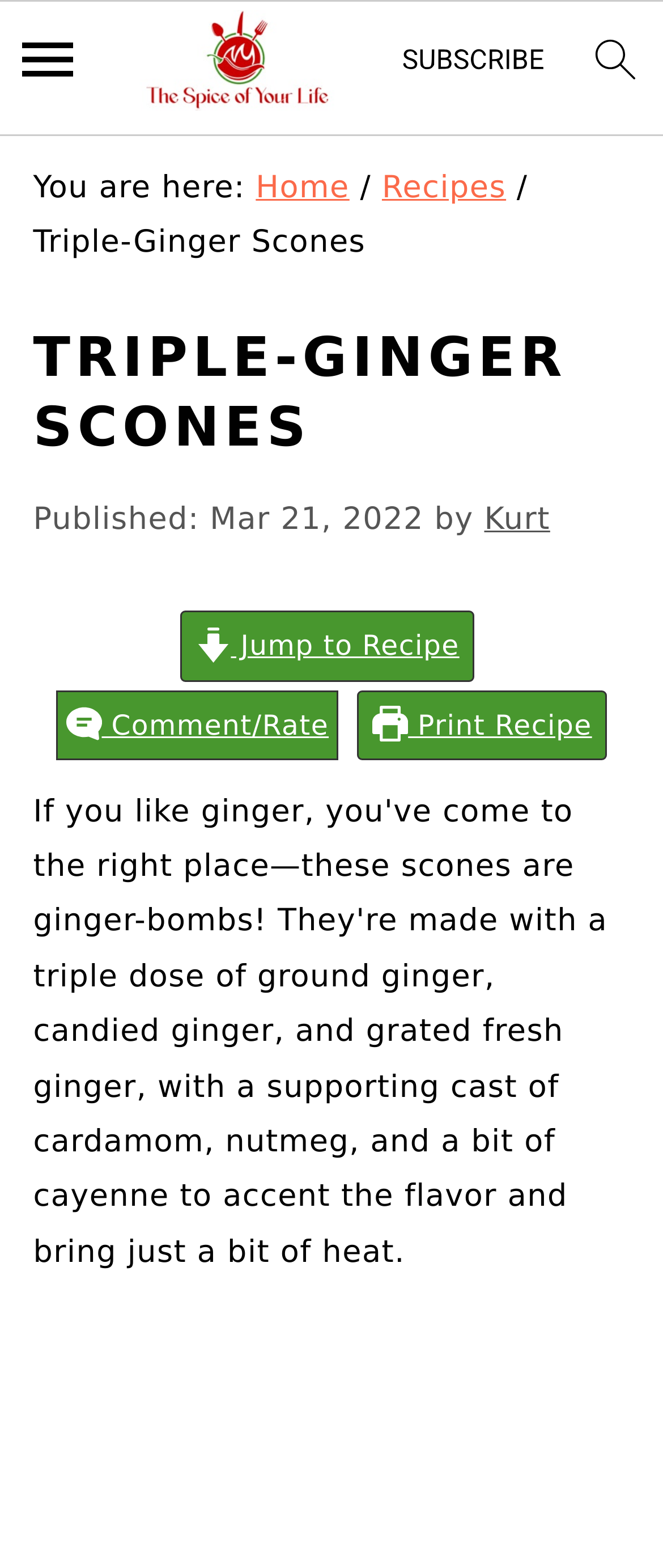From the given element description: "Jump to Recipe", find the bounding box for the UI element. Provide the coordinates as four float numbers between 0 and 1, in the order [left, top, right, bottom].

[0.271, 0.39, 0.716, 0.434]